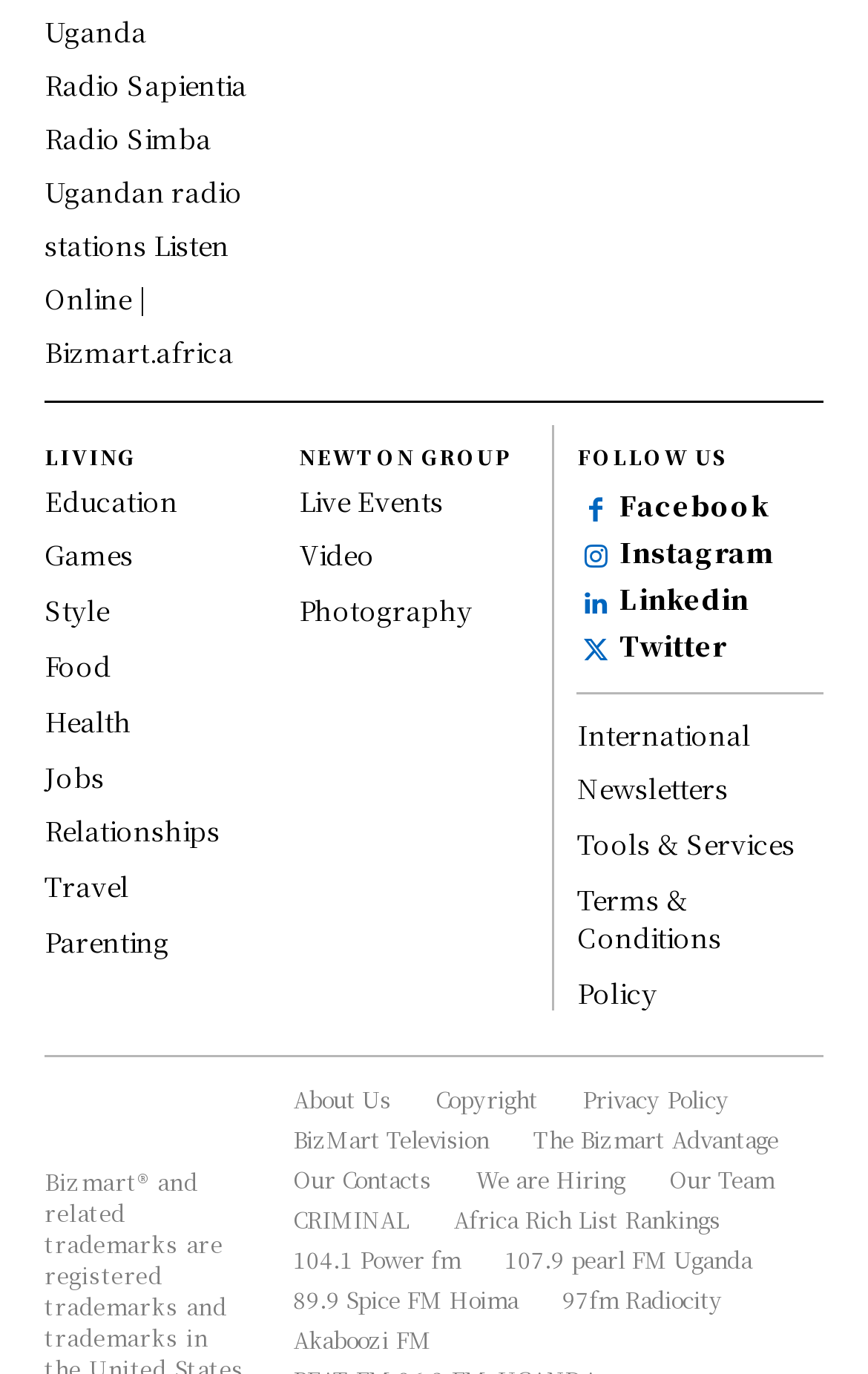Show the bounding box coordinates of the element that should be clicked to complete the task: "Click on Radio Sapientia".

[0.051, 0.041, 0.35, 0.08]